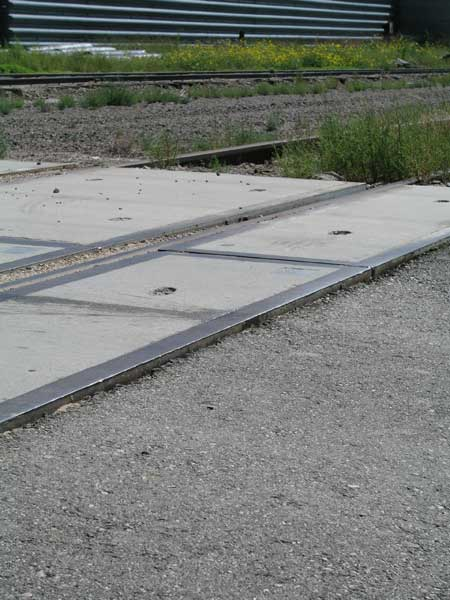What is growing around the concrete slab?
Based on the visual content, answer with a single word or a brief phrase.

Grass and vegetation